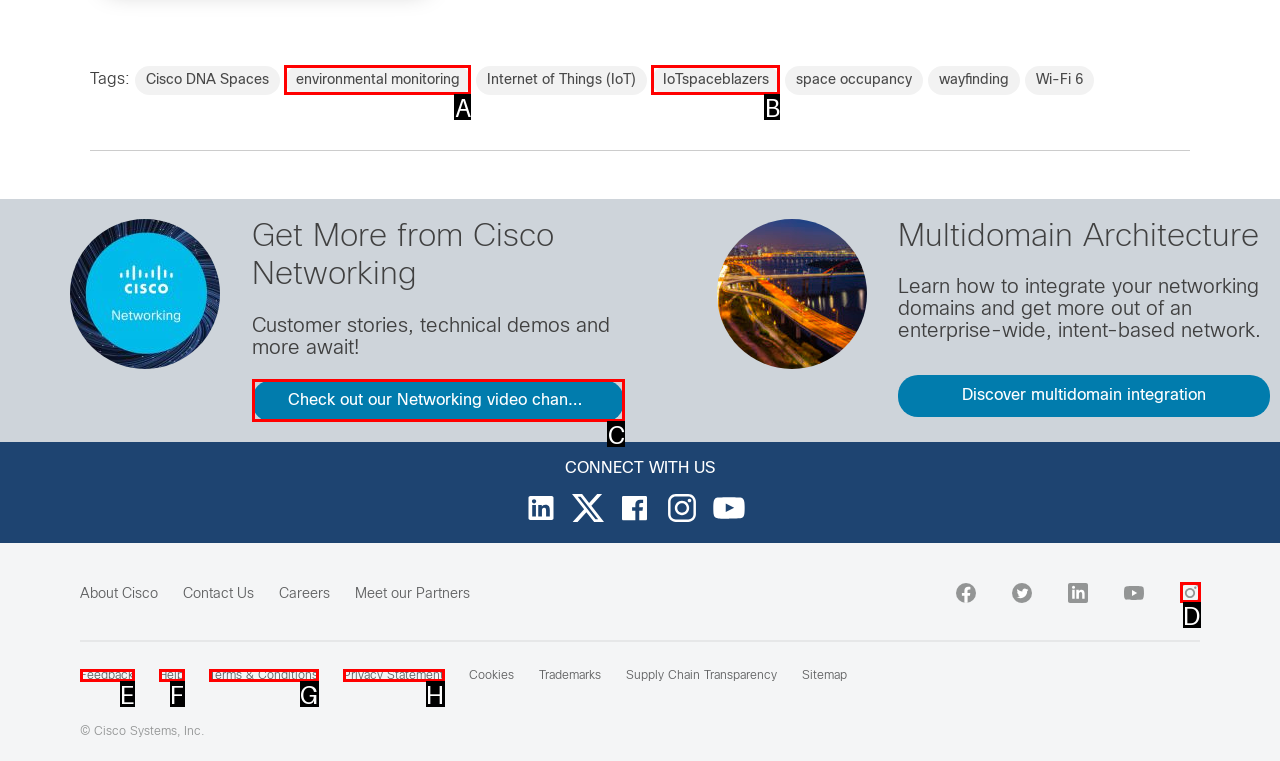Identify the letter of the correct UI element to fulfill the task: Check out our Networking video channel from the given options in the screenshot.

C